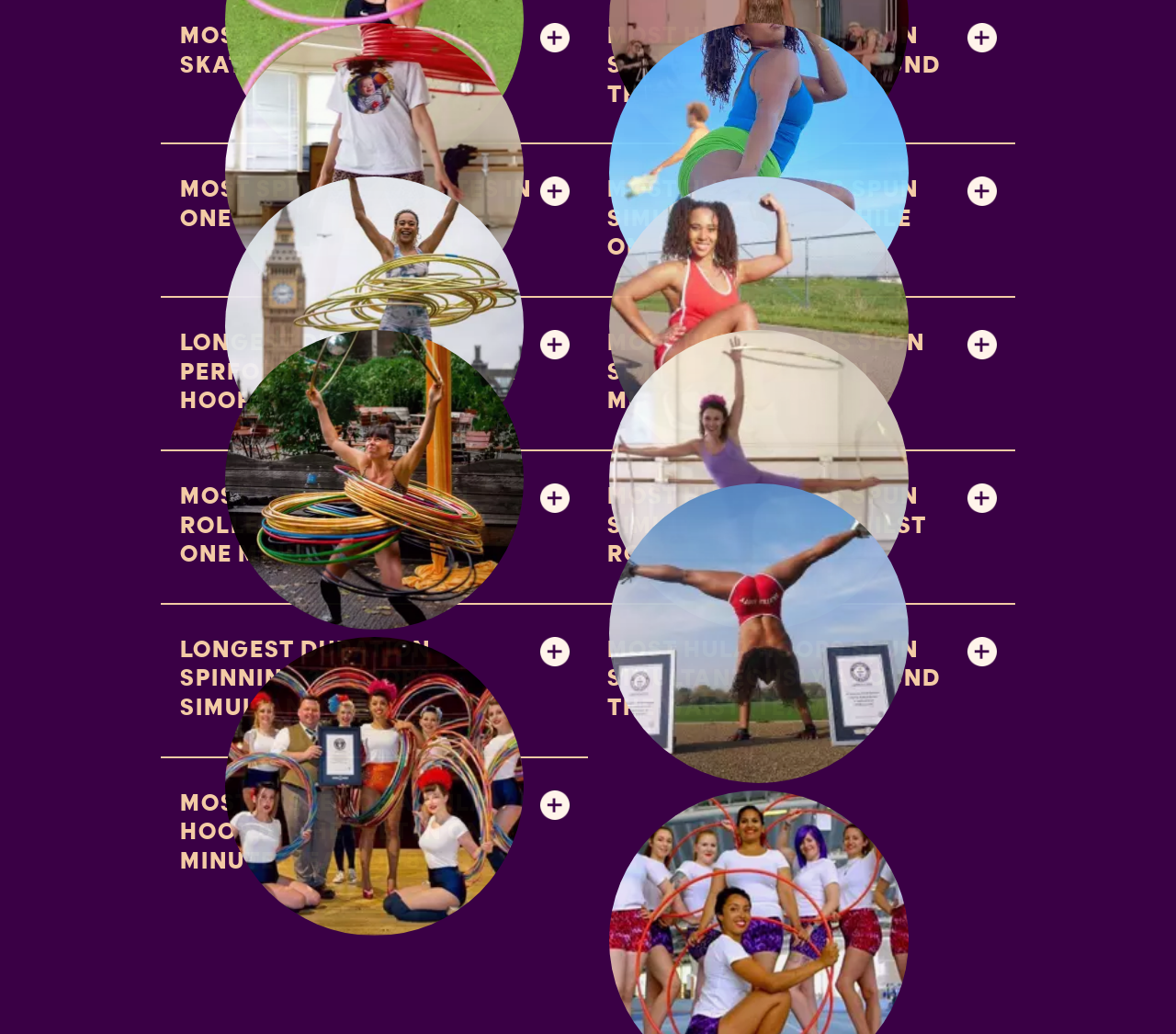Locate the bounding box coordinates of the clickable region necessary to complete the following instruction: "Explore the link to see the longest duration performing a four hula hoop box split". Provide the coordinates in the format of four float numbers between 0 and 1, i.e., [left, top, right, bottom].

[0.137, 0.319, 0.5, 0.403]